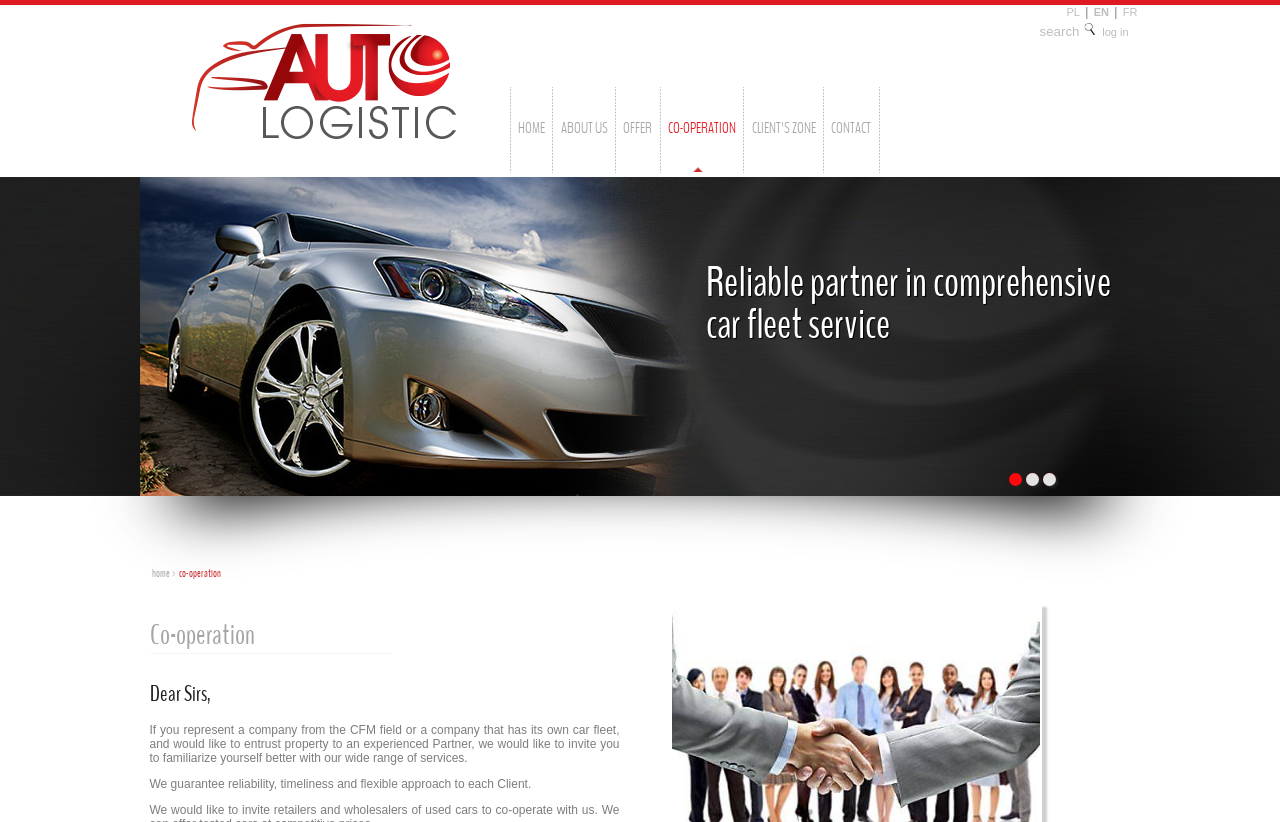Calculate the bounding box coordinates for the UI element based on the following description: "#patio". Ensure the coordinates are four float numbers between 0 and 1, i.e., [left, top, right, bottom].

None